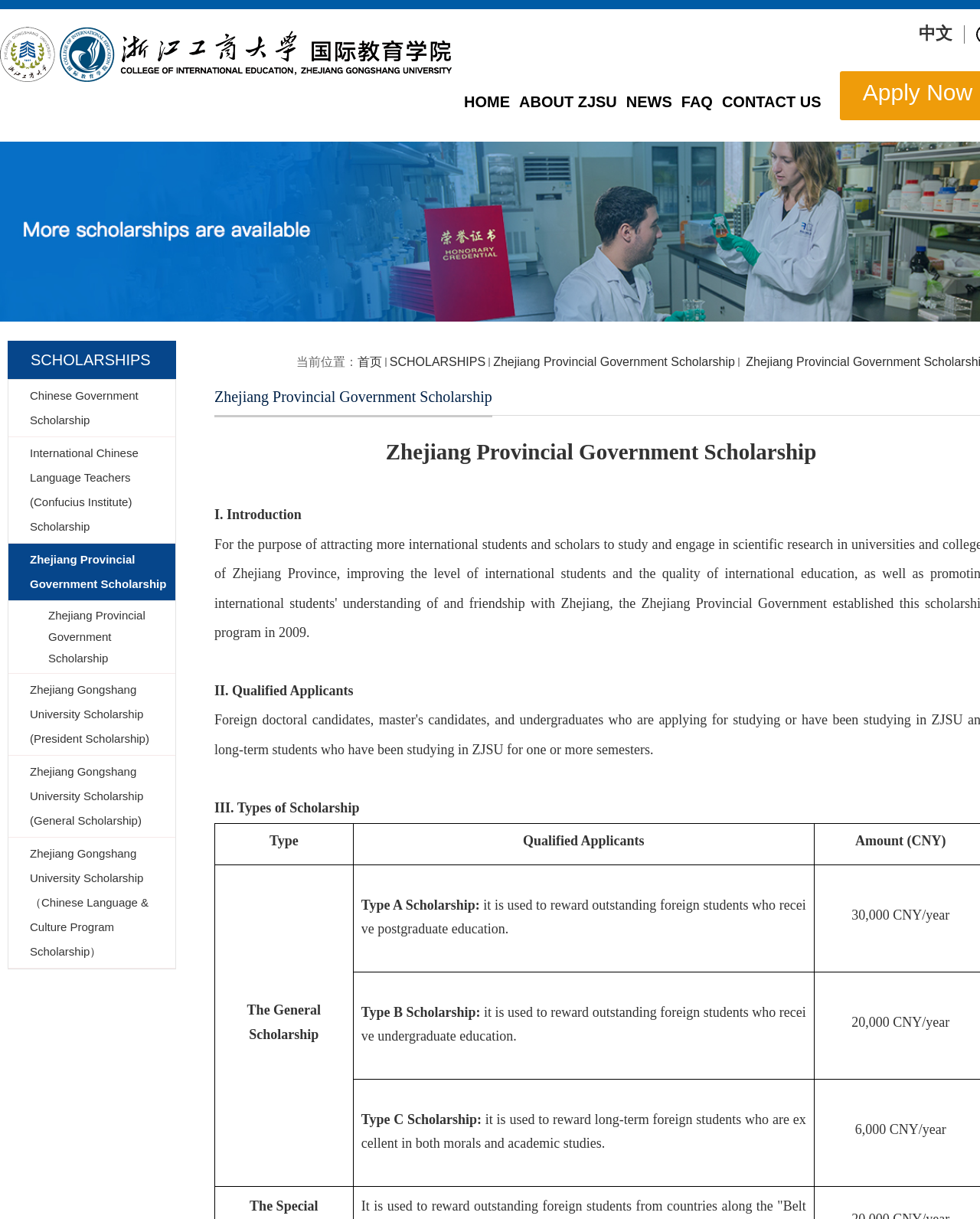Present a detailed account of what is displayed on the webpage.

The webpage is about the Zhejiang Provincial Government Scholarship, which is a part of the scholarships offered by Zhejiang Gongshang University. At the top left corner, there is a link to return to the international education college's English website, accompanied by a small image. On the top right corner, there is a link to switch to the Chinese version of the website, accompanied by another small image.

Below the top navigation bar, there are several main links, including "HOME", "ABOUT ZJSU", "NEWS", "FAQ", and "CONTACT US", which are evenly spaced and horizontally aligned. On the far right, there is a prominent "Apply Now" link.

The main content of the webpage is divided into two sections. The left section lists different types of scholarships, including the Chinese Government Scholarship, International Chinese Language Teachers (Confucius Institute) Scholarship, and several Zhejiang Gongshang University Scholarships. The right section provides detailed information about the Zhejiang Provincial Government Scholarship, including its introduction, qualified applicants, and types of scholarships.

The detailed information about the Zhejiang Provincial Government Scholarship is organized into sections, with headings such as "I. Introduction", "II. Qualified Applicants", and "III. Types of Scholarship". The "Types of Scholarship" section is presented in a table format, with columns for "Type" and "Qualified Applicants", and rows for different types of scholarships, including Type A, Type B, and Type C. Each type of scholarship has a brief description.